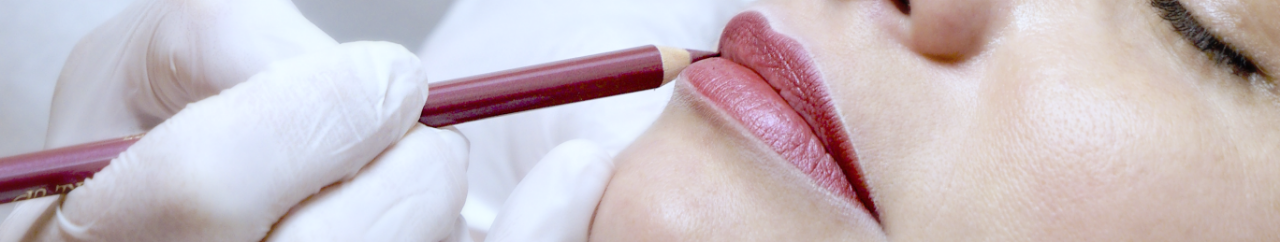Use a single word or phrase to answer the following:
What is the purpose of the technique?

To enhance natural beauty